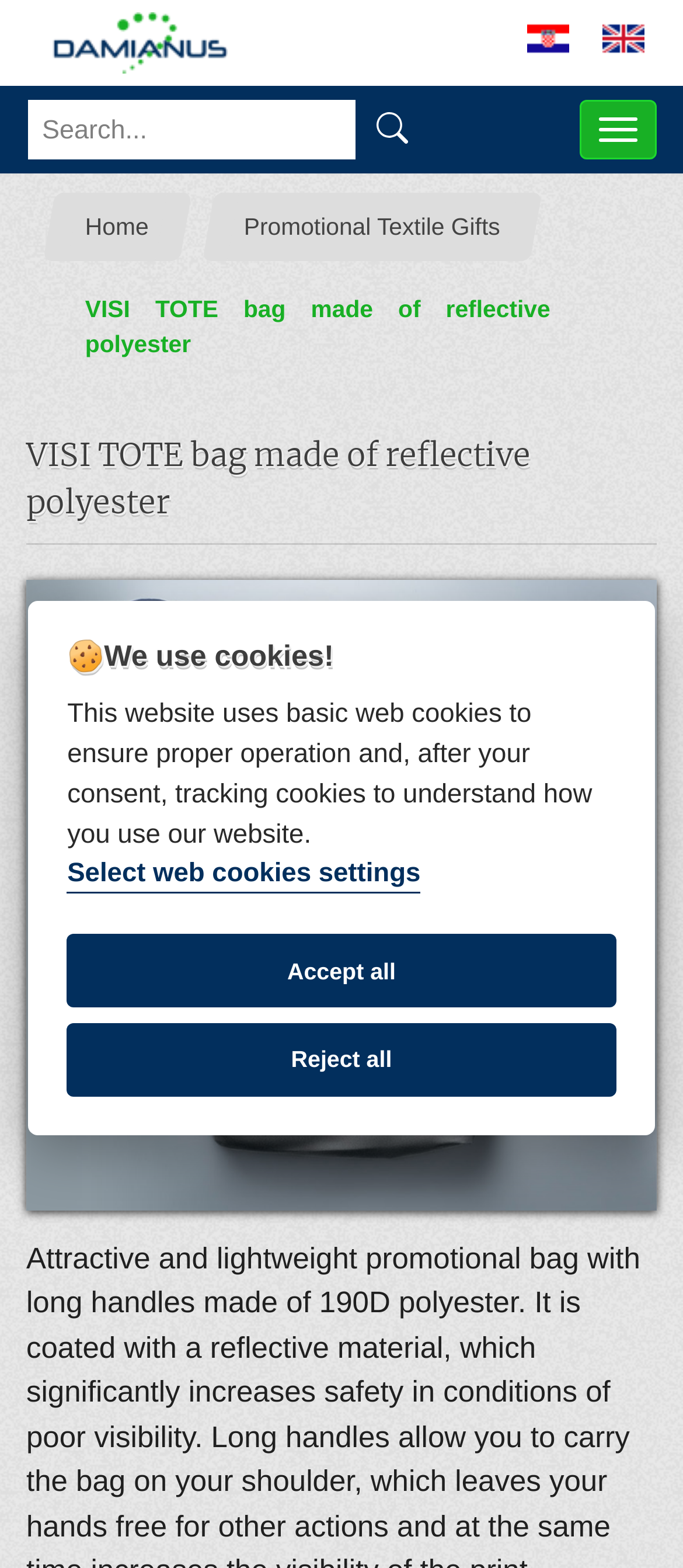Locate the bounding box coordinates of the element that should be clicked to execute the following instruction: "Search for something".

None